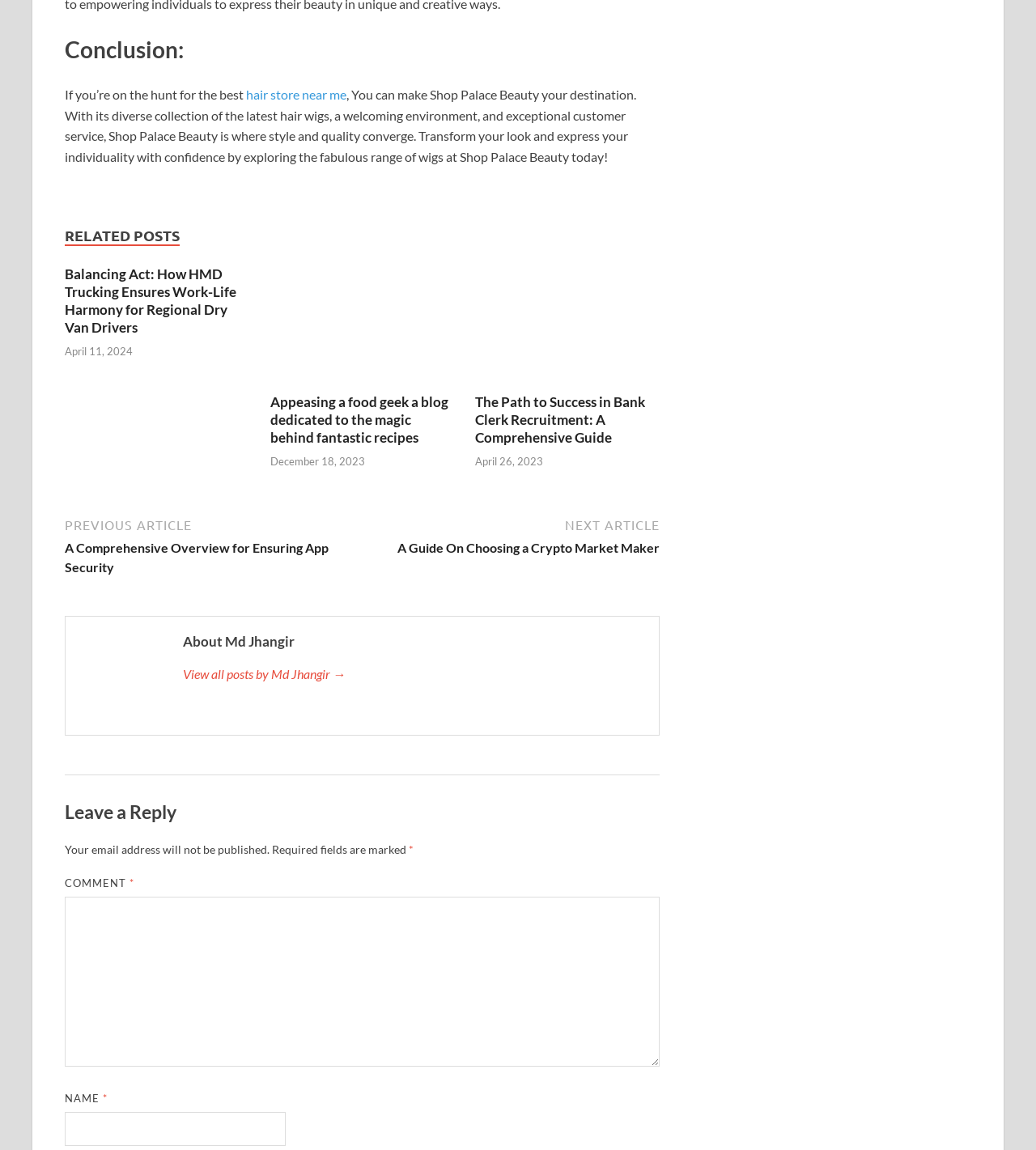What is the date of the second related post?
Using the details shown in the screenshot, provide a comprehensive answer to the question.

The second related post is 'Appeasing a food geek a blog dedicated to the magic behind fantastic recipes', and its date is specified as 'December 18, 2023'.